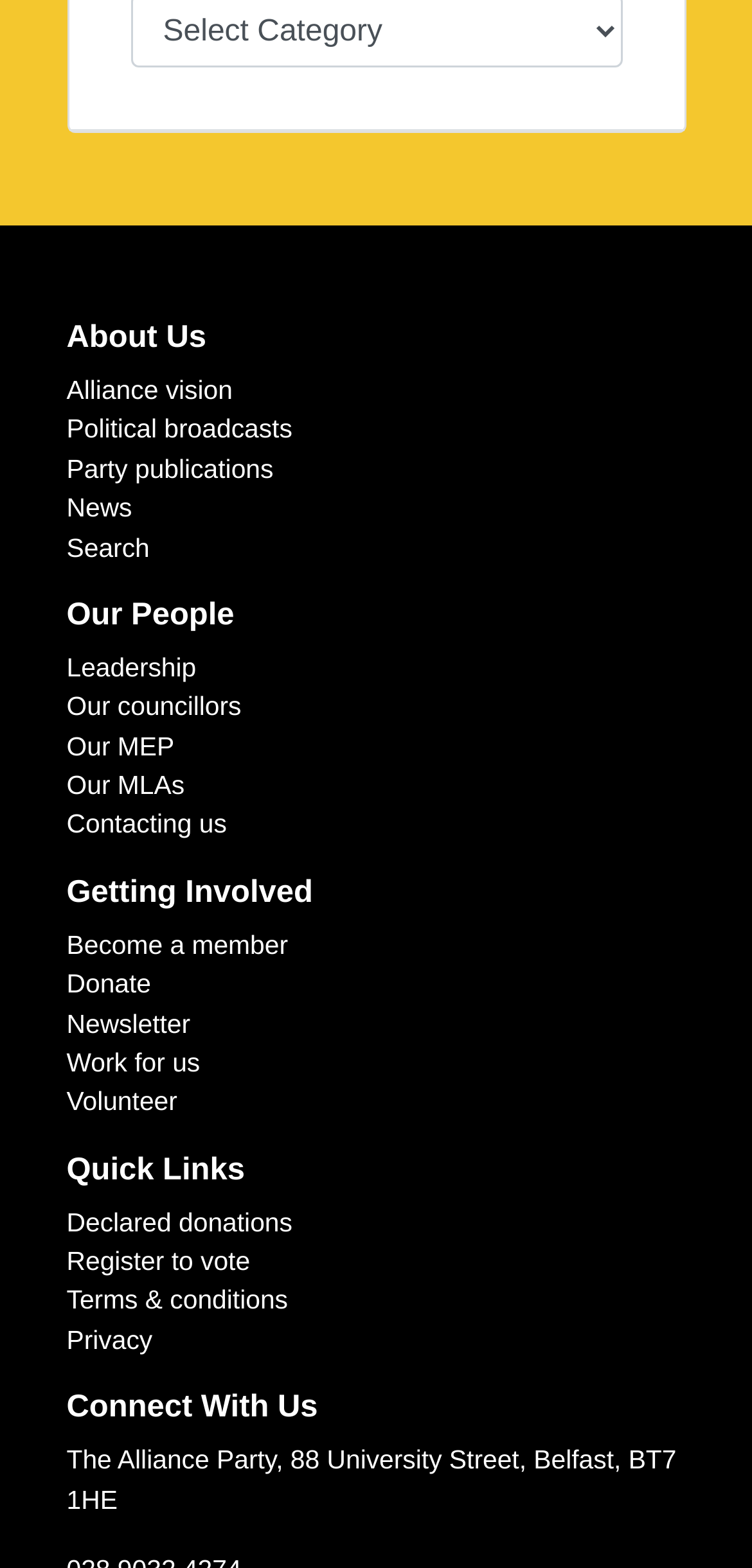Please specify the bounding box coordinates of the element that should be clicked to execute the given instruction: 'View Alliance vision'. Ensure the coordinates are four float numbers between 0 and 1, expressed as [left, top, right, bottom].

[0.088, 0.24, 0.309, 0.258]